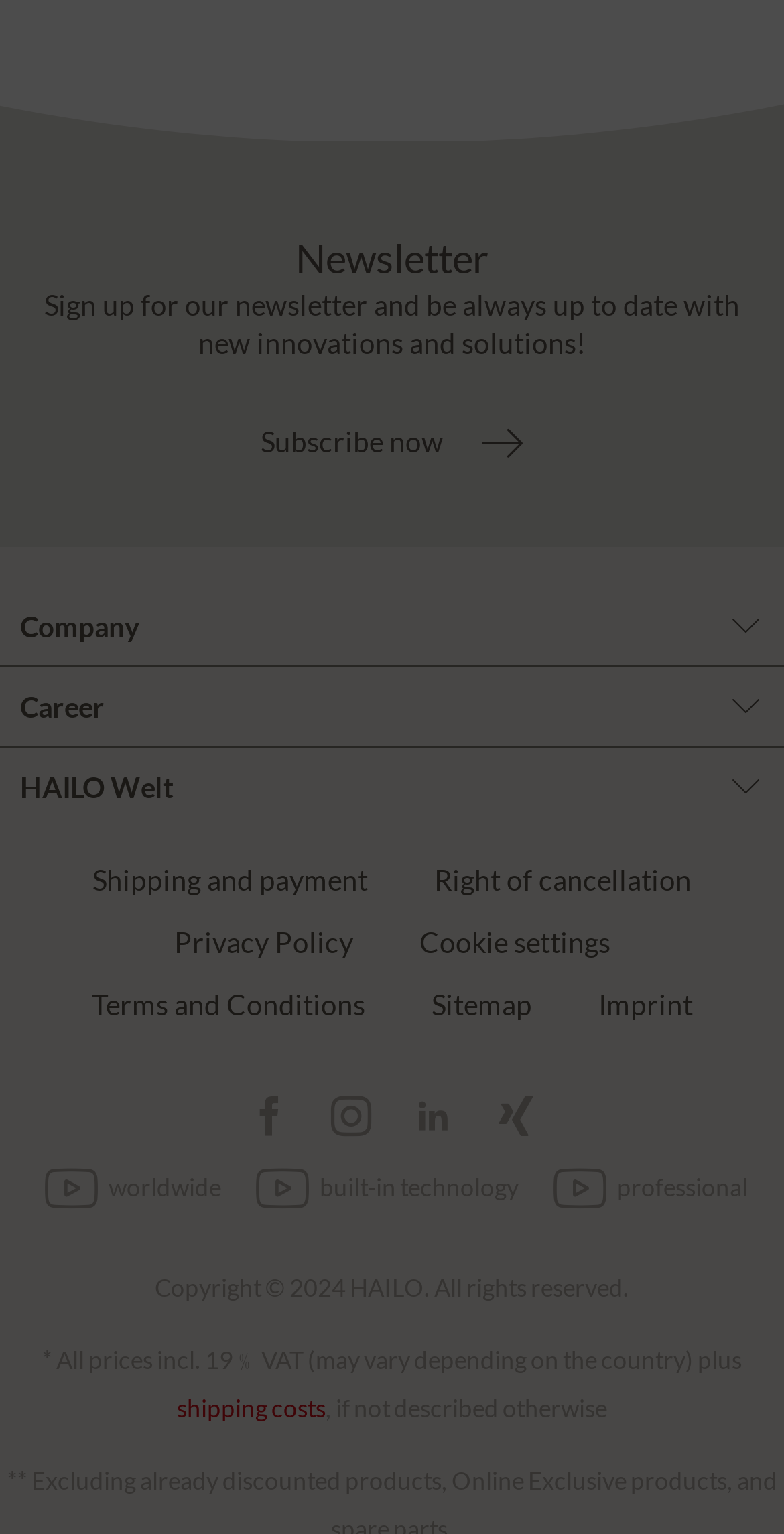Can you specify the bounding box coordinates of the area that needs to be clicked to fulfill the following instruction: "Subscribe to the newsletter"?

[0.332, 0.275, 0.668, 0.299]